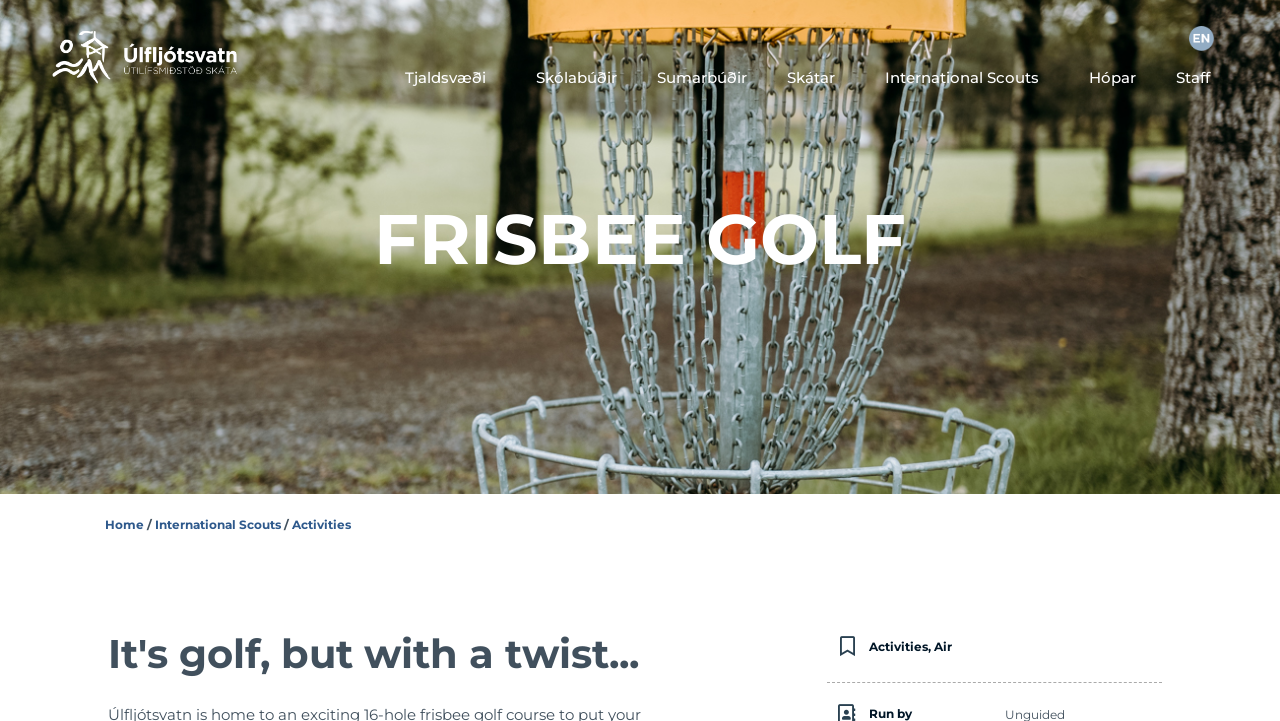Could you find the bounding box coordinates of the clickable area to complete this instruction: "Click on Frisbee Golf"?

[0.0, 0.283, 1.0, 0.38]